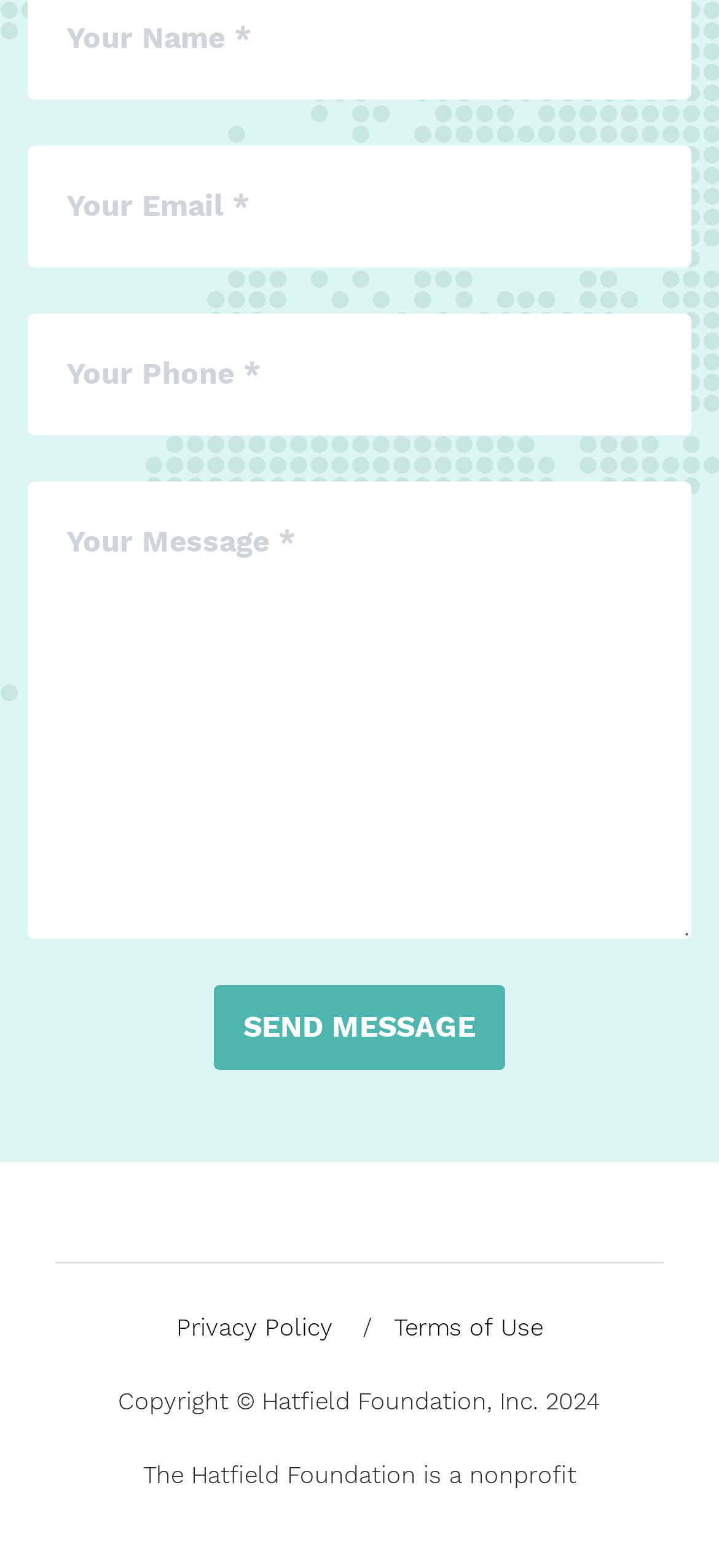Provide the bounding box coordinates of the HTML element described as: "Send Message". The bounding box coordinates should be four float numbers between 0 and 1, i.e., [left, top, right, bottom].

[0.297, 0.628, 0.703, 0.683]